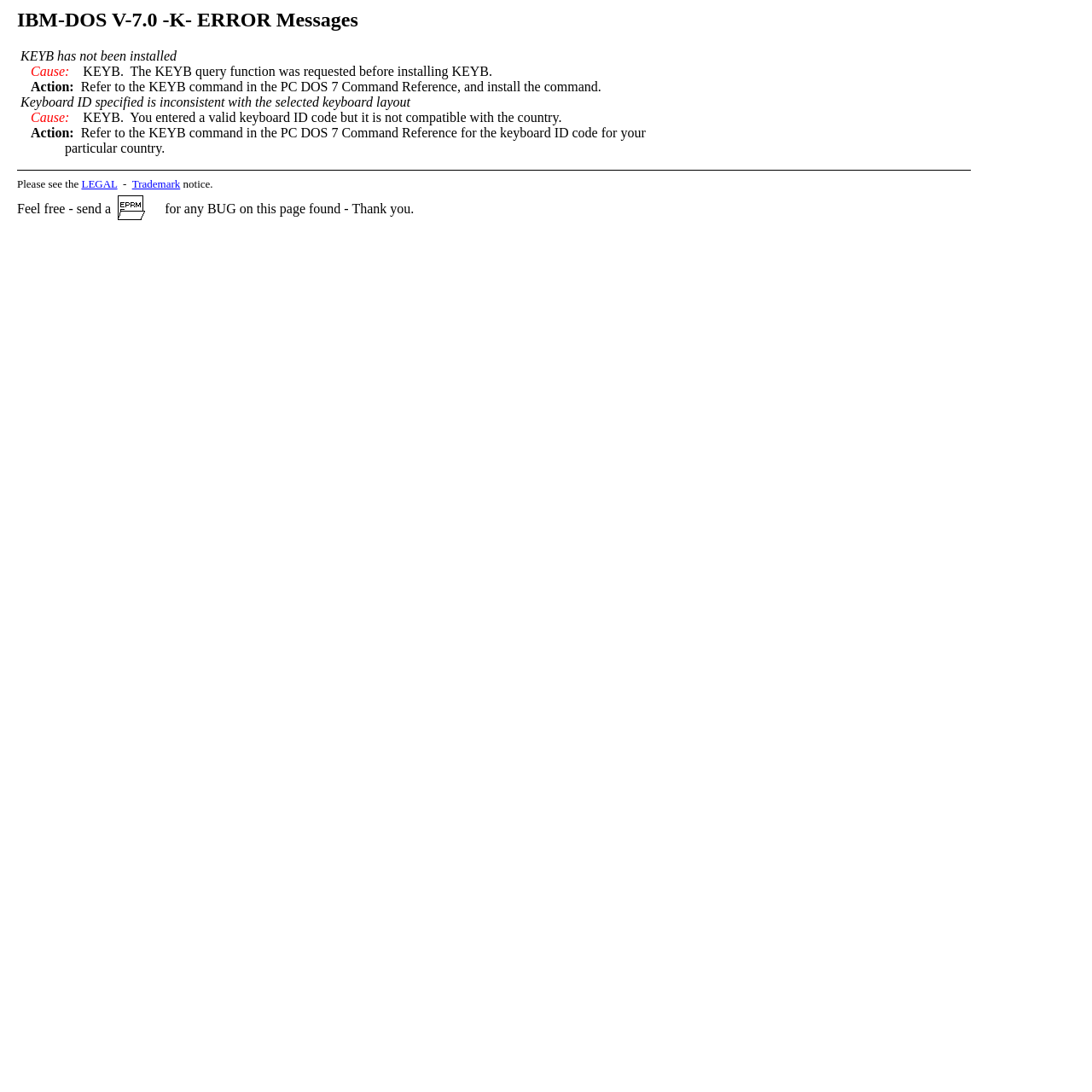Respond to the question below with a single word or phrase: What is the issue with the keyboard ID?

Inconsistent with selected keyboard layout